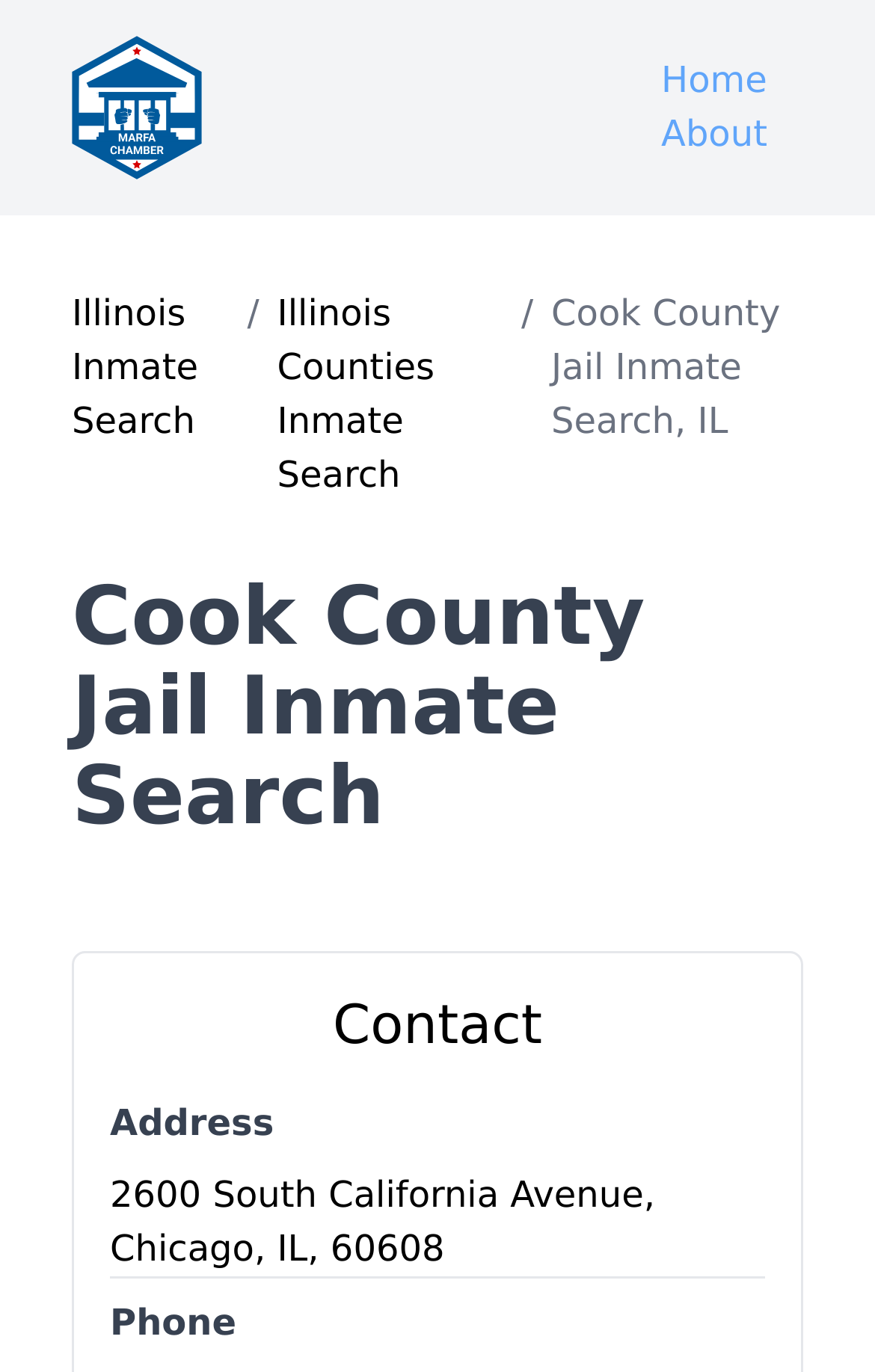Provide a thorough description of this webpage.

The webpage is about searching for inmates incarcerated in Cook County Jail, Illinois. At the top left corner, there is a logo image with a corresponding link. To the right of the logo, there are three links: "Home", "About", and "Illinois Inmate Search". Below the logo, there is a navigation menu with links to "Illinois Inmate Search" and "Illinois Counties Inmate Search", separated by a slash symbol.

The main content of the page is divided into two sections. The first section has a heading "Cook County Jail Inmate Search" and appears to be the main search function. The second section has a heading "Contact" and provides address and phone number information for the jail. The address is listed as "2600 South California Avenue, Chicago, IL, 60608". 

There is no prominent image on the page apart from the logo. The overall layout is functional, with clear headings and concise text, making it easy to navigate and find the desired information.